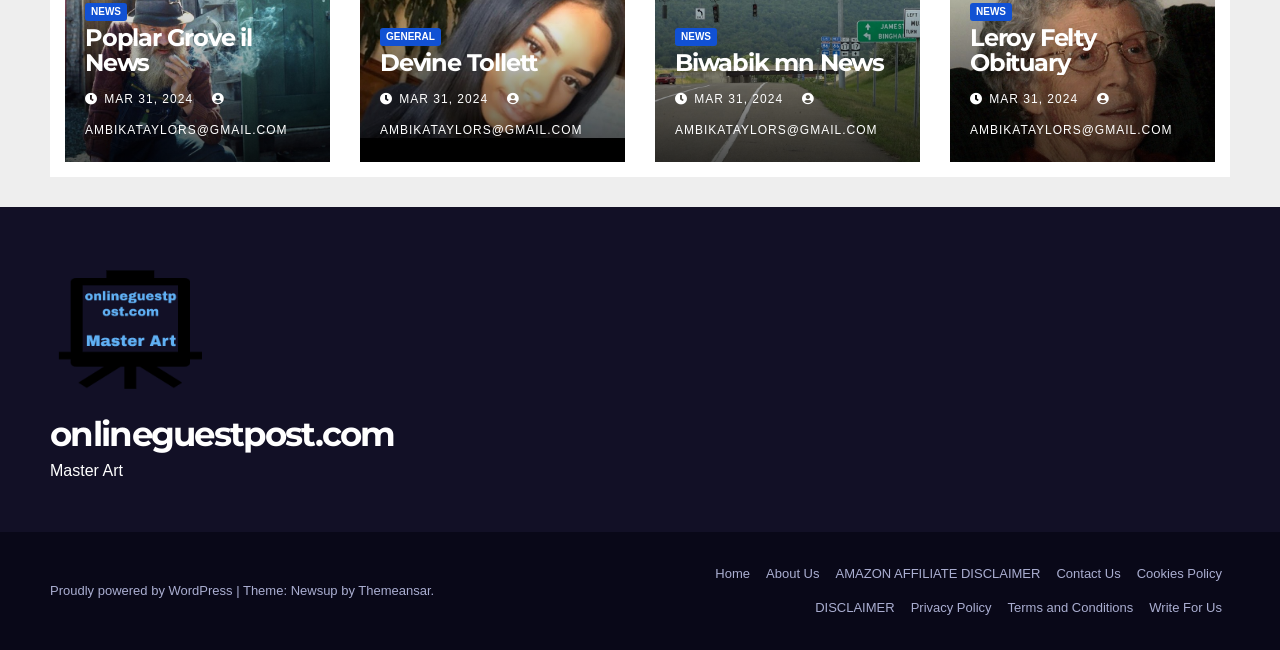What is the email address associated with the news articles?
Answer with a single word or short phrase according to what you see in the image.

AMBIKATAYLORS@GMAIL.COM